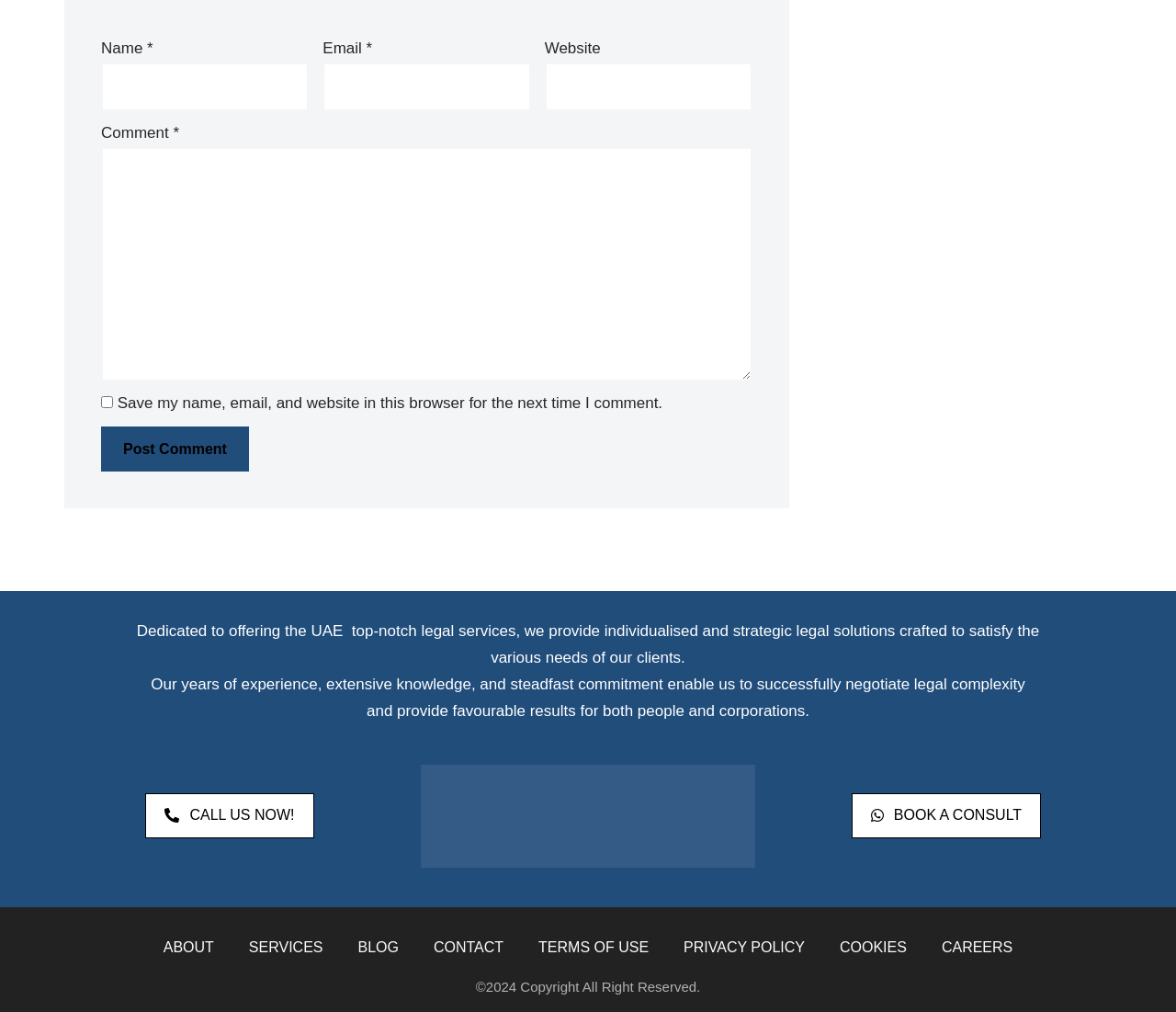What is the purpose of the checkbox?
Refer to the image and offer an in-depth and detailed answer to the question.

The checkbox has a description 'Save my name, email, and website in this browser for the next time I comment.' which indicates that its purpose is to save the comment information for future use.